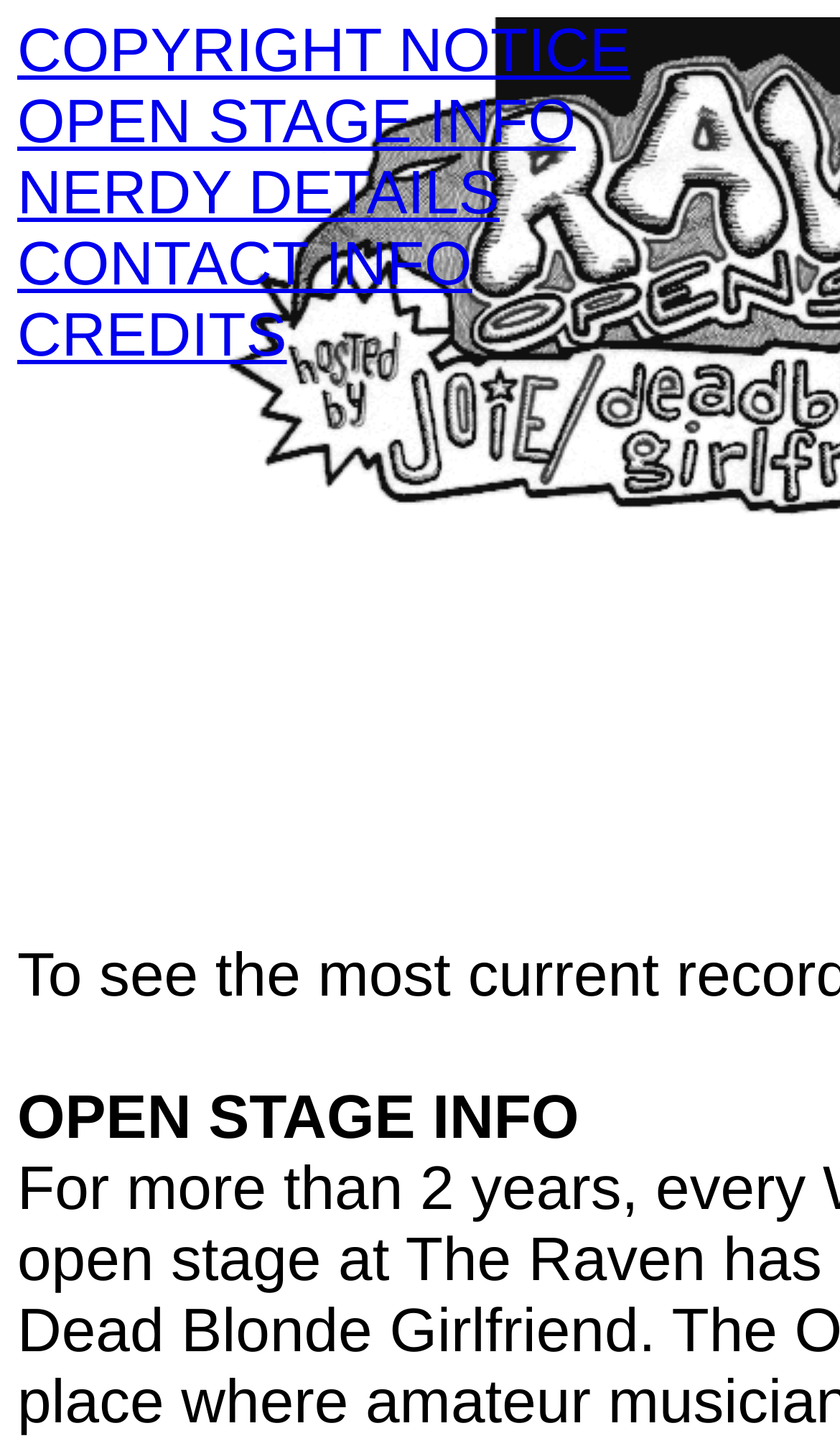Give the bounding box coordinates for the element described by: "CREDITS".

[0.021, 0.209, 0.341, 0.257]